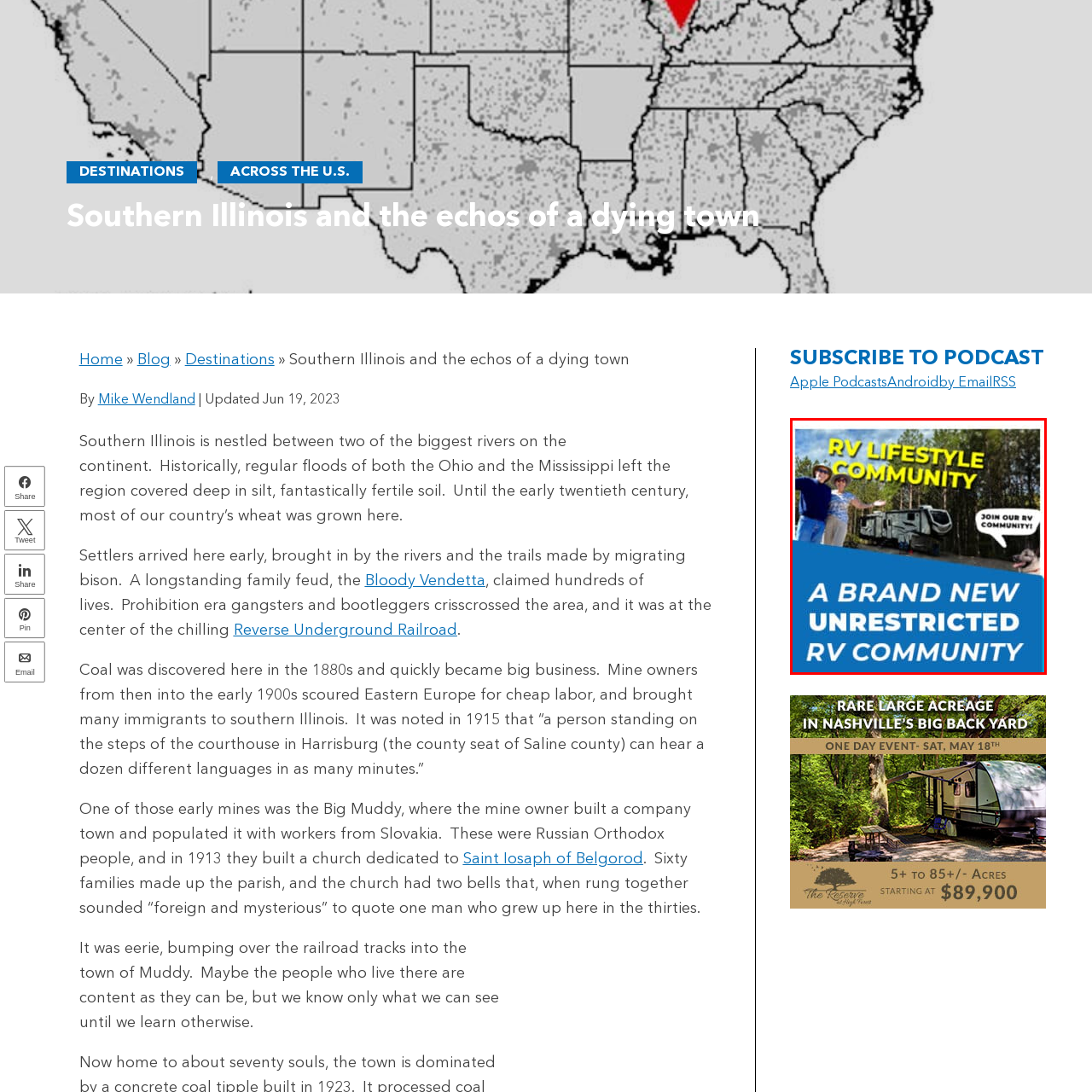What is the atmosphere created by the image?
Pay attention to the part of the image enclosed by the red bounding box and respond to the question in detail.

The image creates an inviting atmosphere for RV enthusiasts looking to connect and share experiences in a relaxed, unrestricted environment, with the title 'RV LIFESTYLE COMMUNITY' and the call to action 'JOIN OUR RV COMMUNITY!' contributing to this welcoming ambiance.